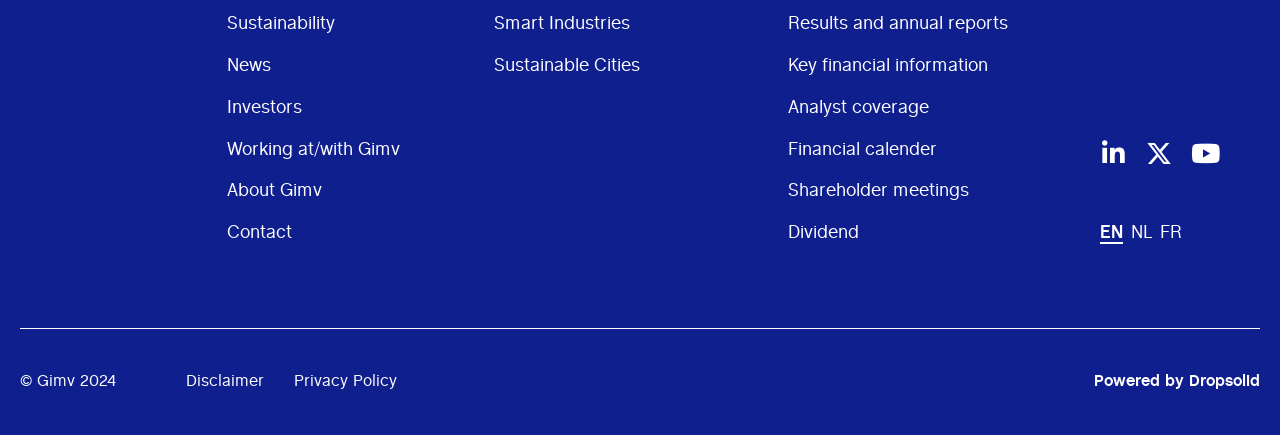Could you highlight the region that needs to be clicked to execute the instruction: "Go to News"?

[0.177, 0.119, 0.212, 0.208]